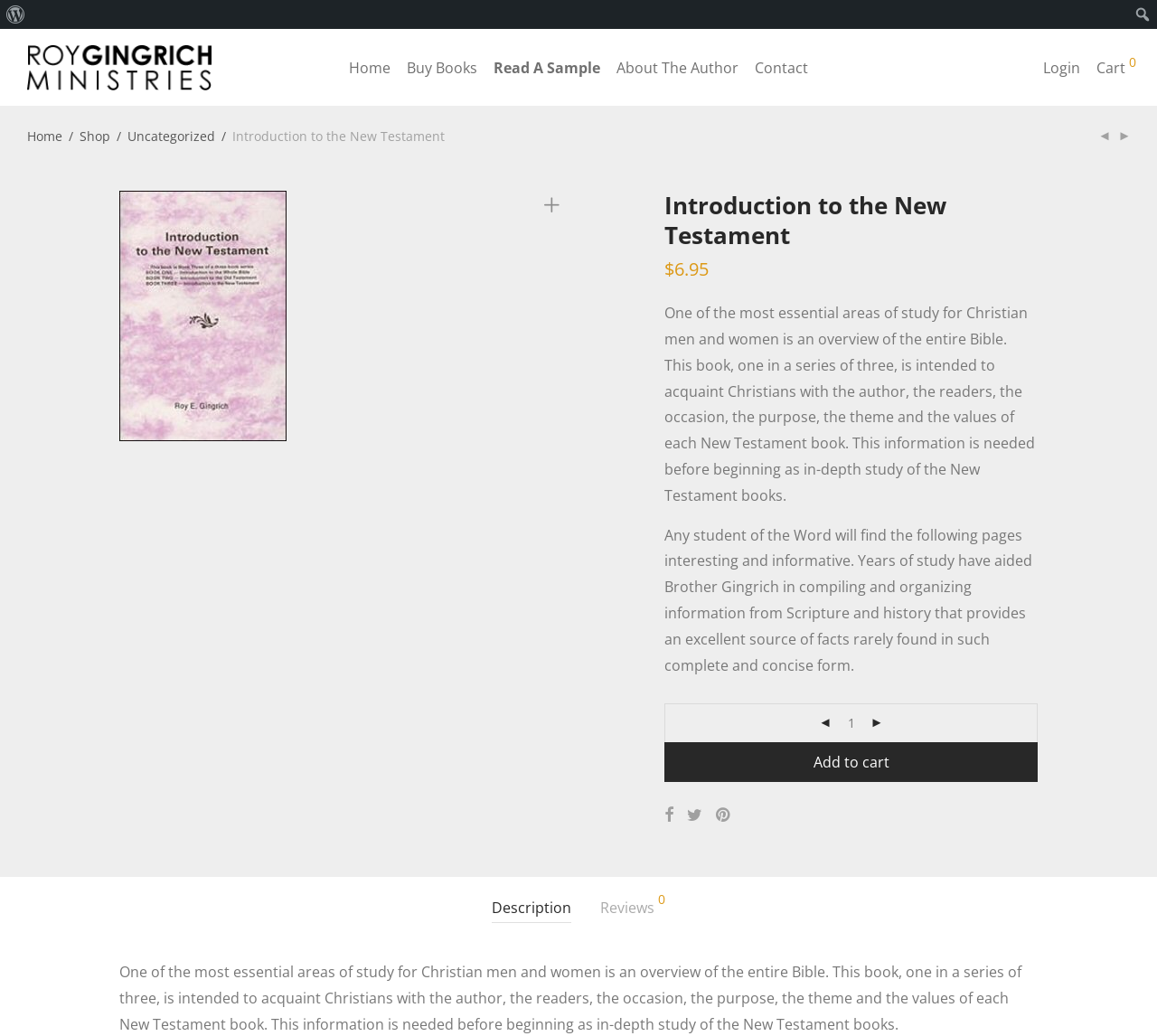Please specify the bounding box coordinates of the area that should be clicked to accomplish the following instruction: "Search for something". The coordinates should consist of four float numbers between 0 and 1, i.e., [left, top, right, bottom].

None